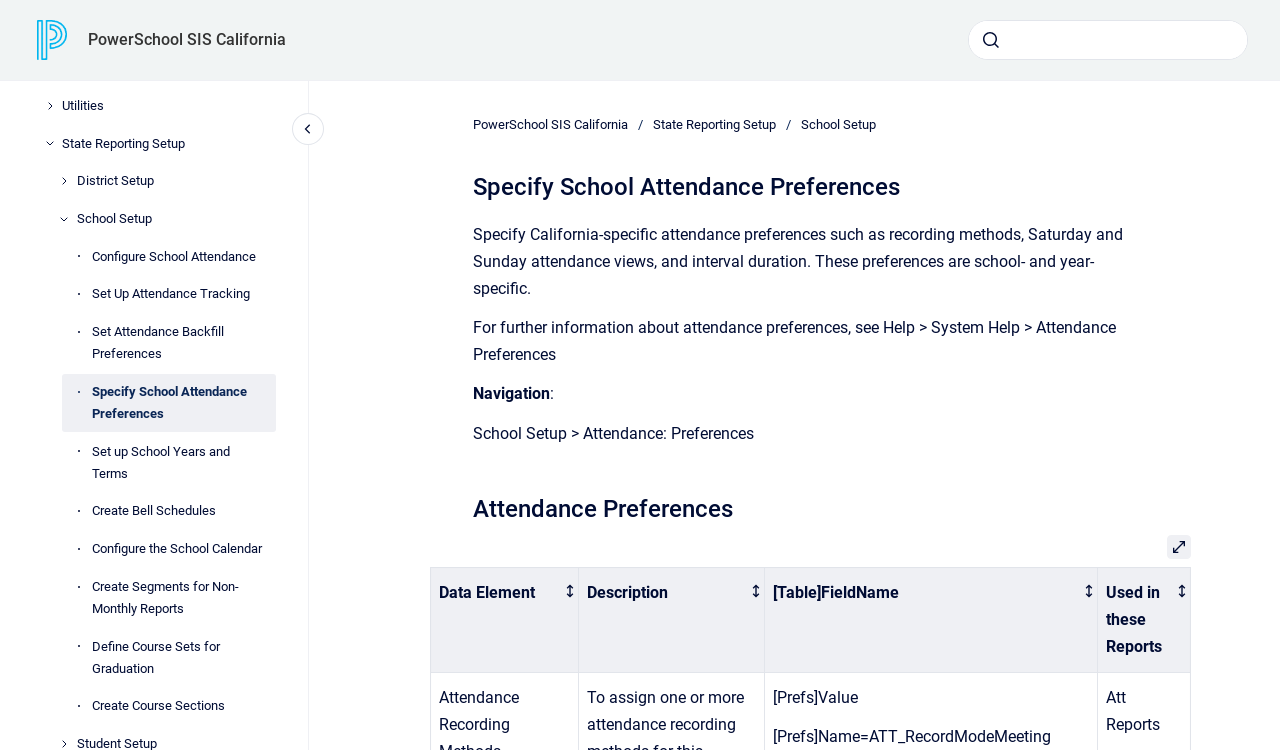What is the main title displayed on this webpage?

Specify School Attendance Preferences